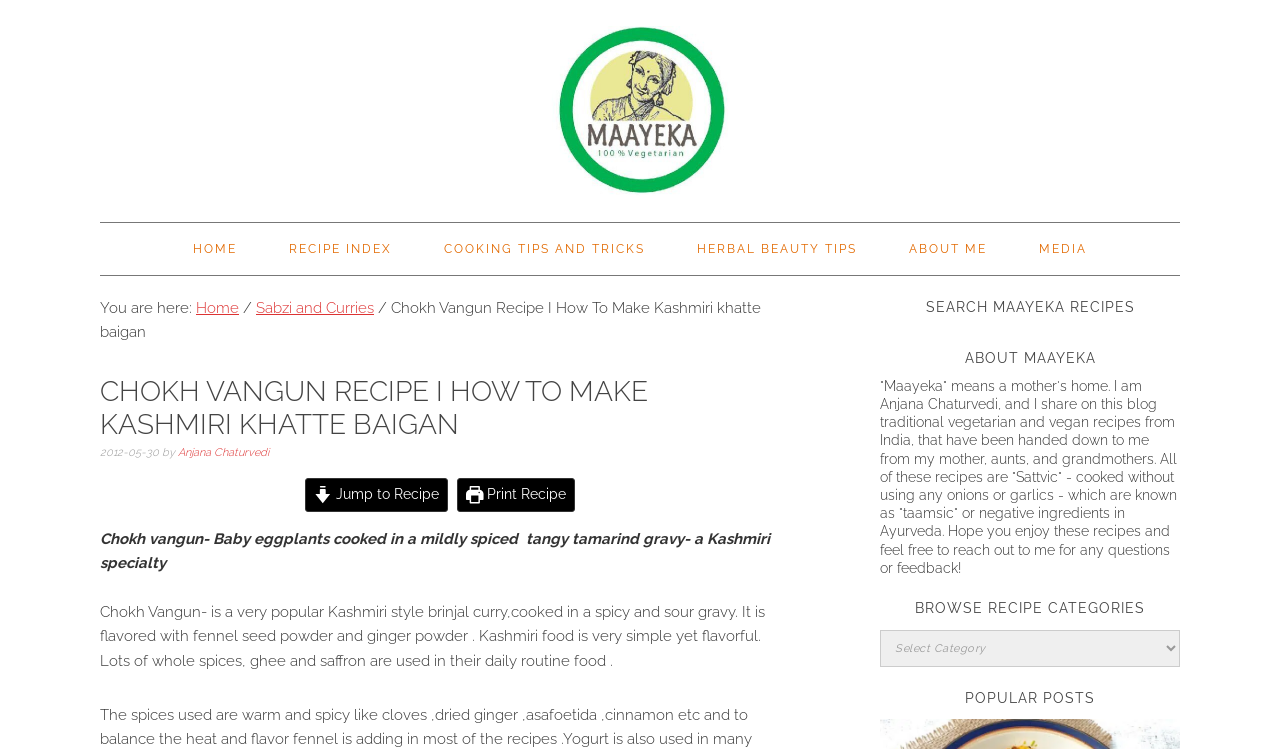Who is the author of this recipe?
Please provide a single word or phrase based on the screenshot.

Anjana Chaturvedi